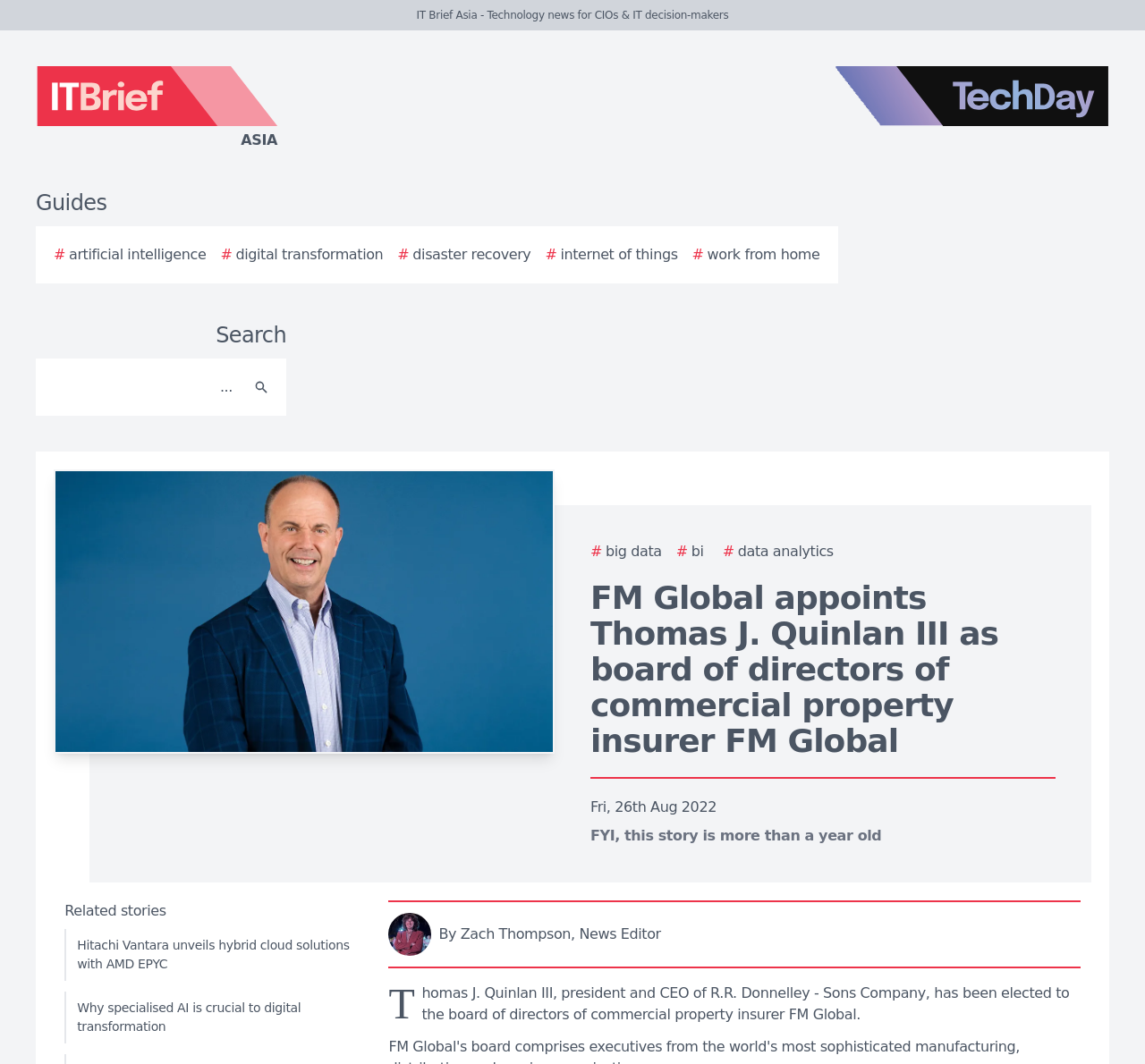Using the element description: "# BI", determine the bounding box coordinates. The coordinates should be in the format [left, top, right, bottom], with values between 0 and 1.

[0.59, 0.508, 0.619, 0.529]